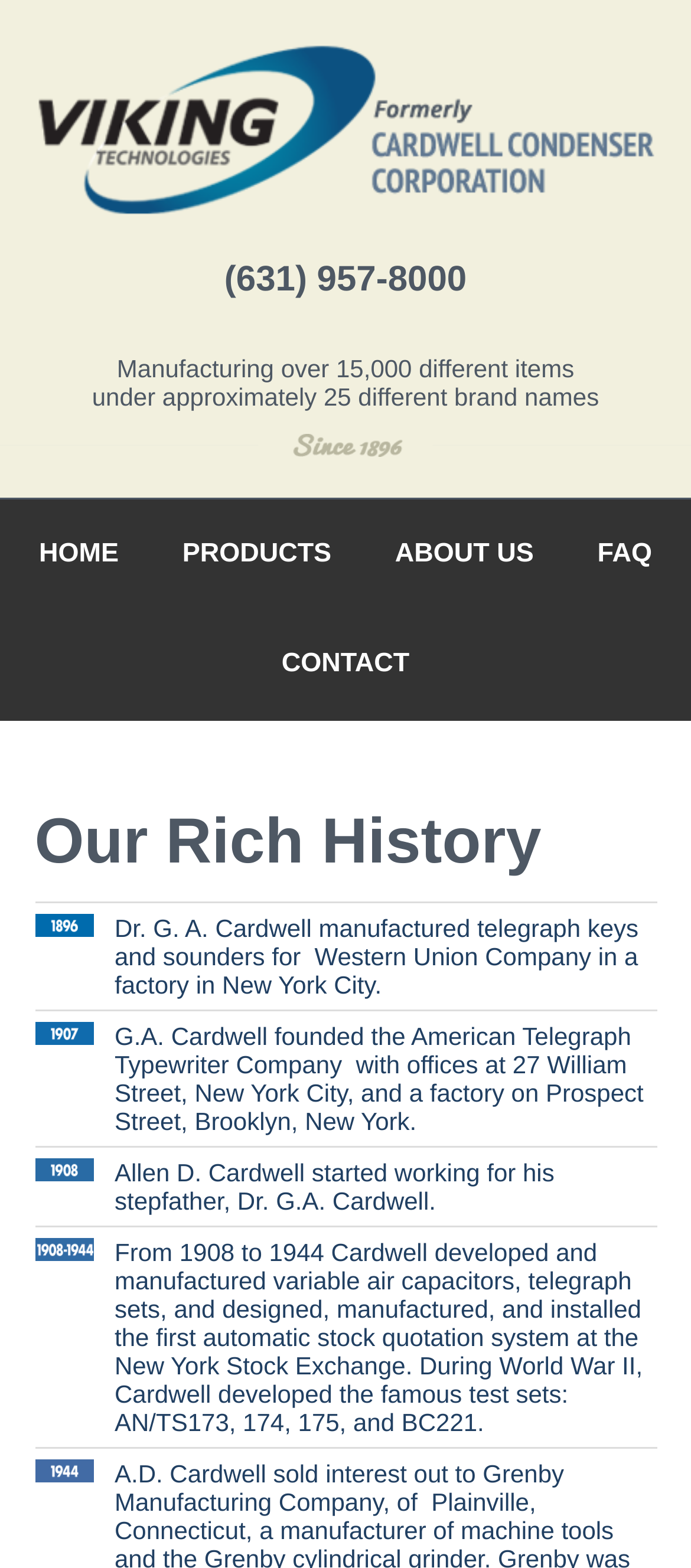Detail the various sections and features of the webpage.

The webpage is about the history of Cardwell Condenser, a manufacturing company. At the top, there is a link to the company's name, "Cardwell Condenser", which is centered horizontally. Below it, there are two lines of text, one with the company's phone number, "(631) 957-8000", and another with a brief description of the company's products and brands.

A navigation menu, labeled as "Main", is located below the company information. The menu has five links: "HOME", "PRODUCTS", "ABOUT US", "FAQ", and "CONTACT". The "CONTACT" link is followed by a header that reads "Our Rich History".

Below the navigation menu, there is a section that tells the story of Cardwell Condenser's history. The section is divided into four rows, each with two columns. The left column of each row is empty, while the right column contains a paragraph of text that describes a significant event or milestone in the company's history. The text describes the company's founding, its early products, and its contributions to the war effort during World War II.

Overall, the webpage has a simple and organized layout, with a clear focus on telling the story of Cardwell Condenser's history.